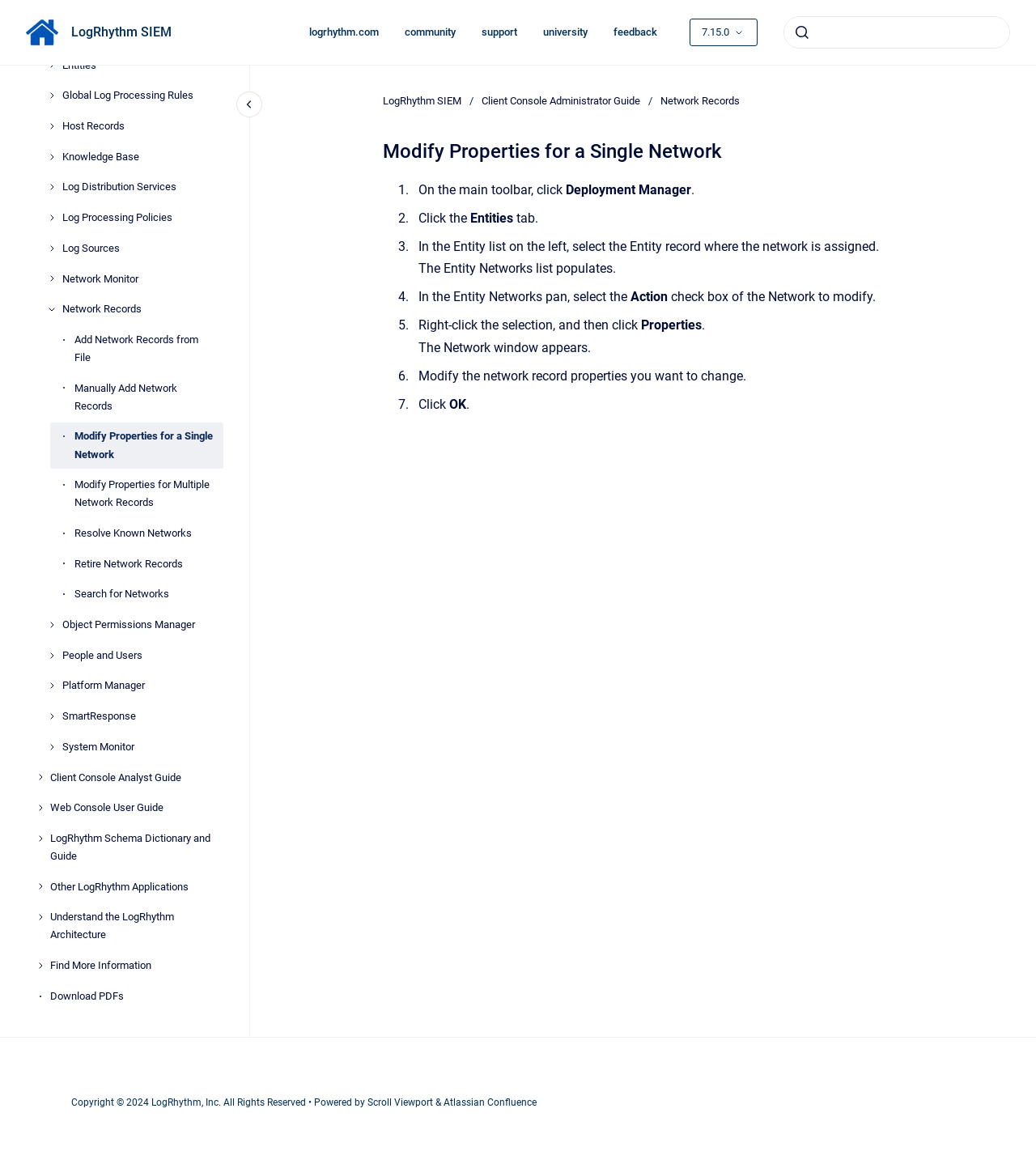Kindly determine the bounding box coordinates for the clickable area to achieve the given instruction: "search".

[0.756, 0.014, 0.975, 0.042]